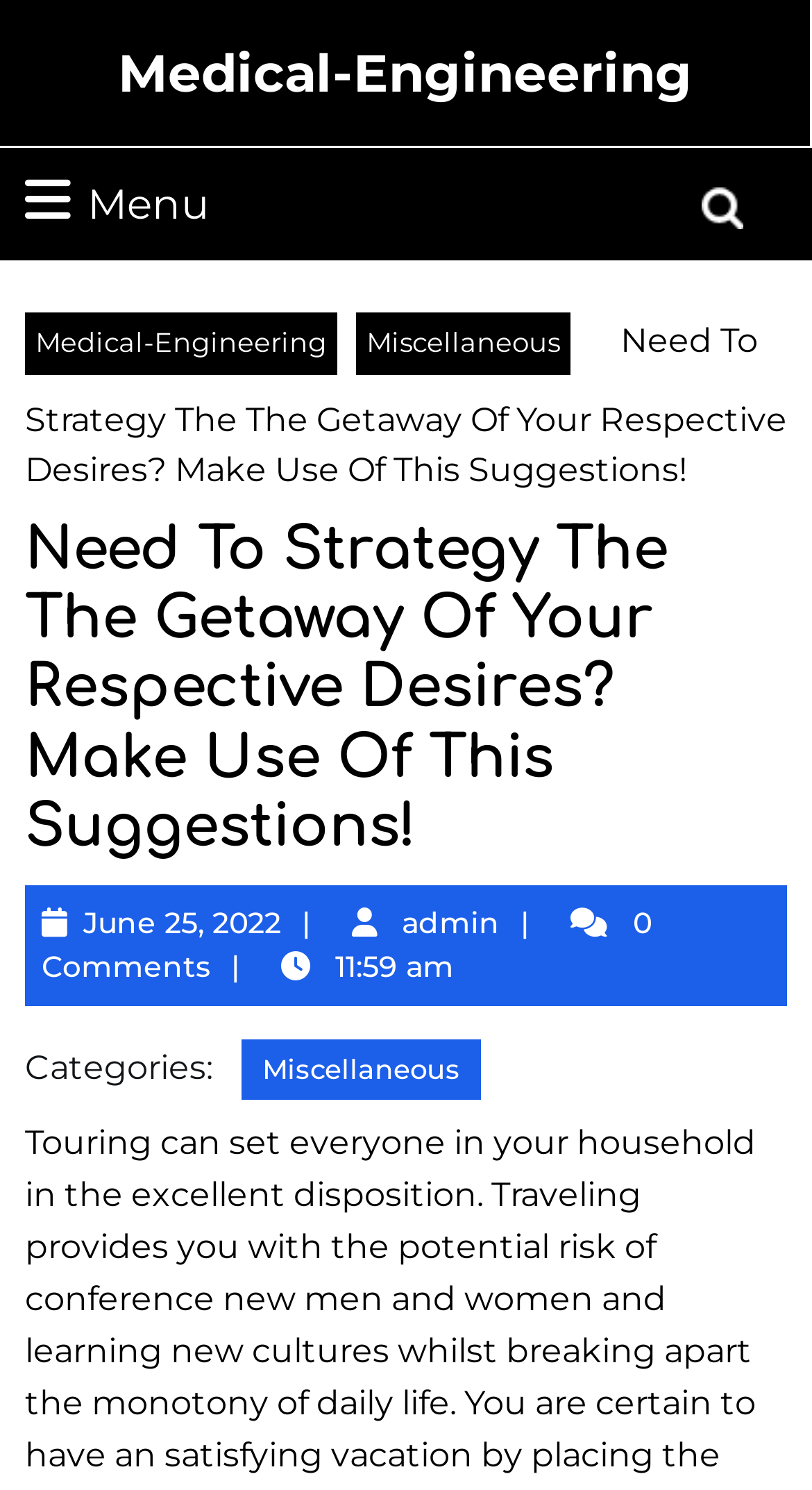What is the time of publication of the current article?
Look at the screenshot and respond with a single word or phrase.

11:59 am